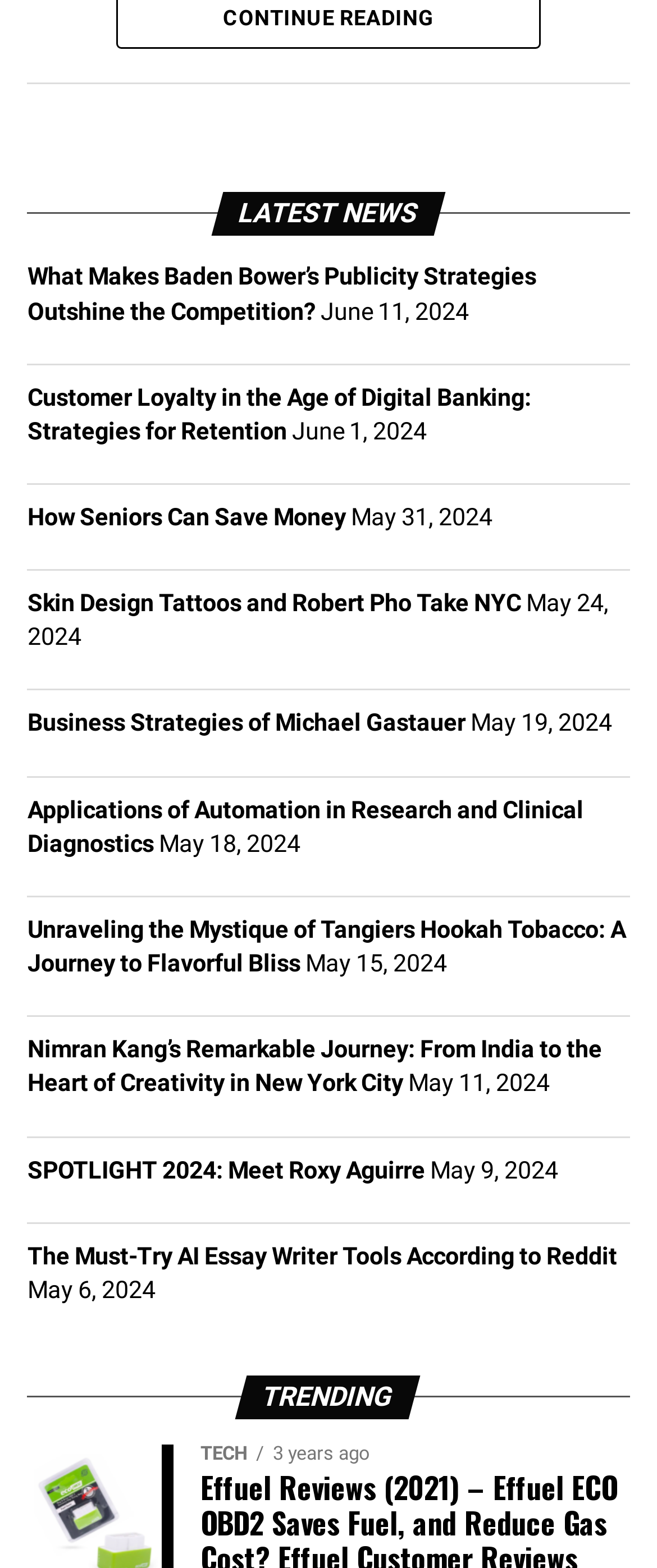Please give a concise answer to this question using a single word or phrase: 
What is the focus of Jonte Wells' business?

Young athletes in inner-city Chicago